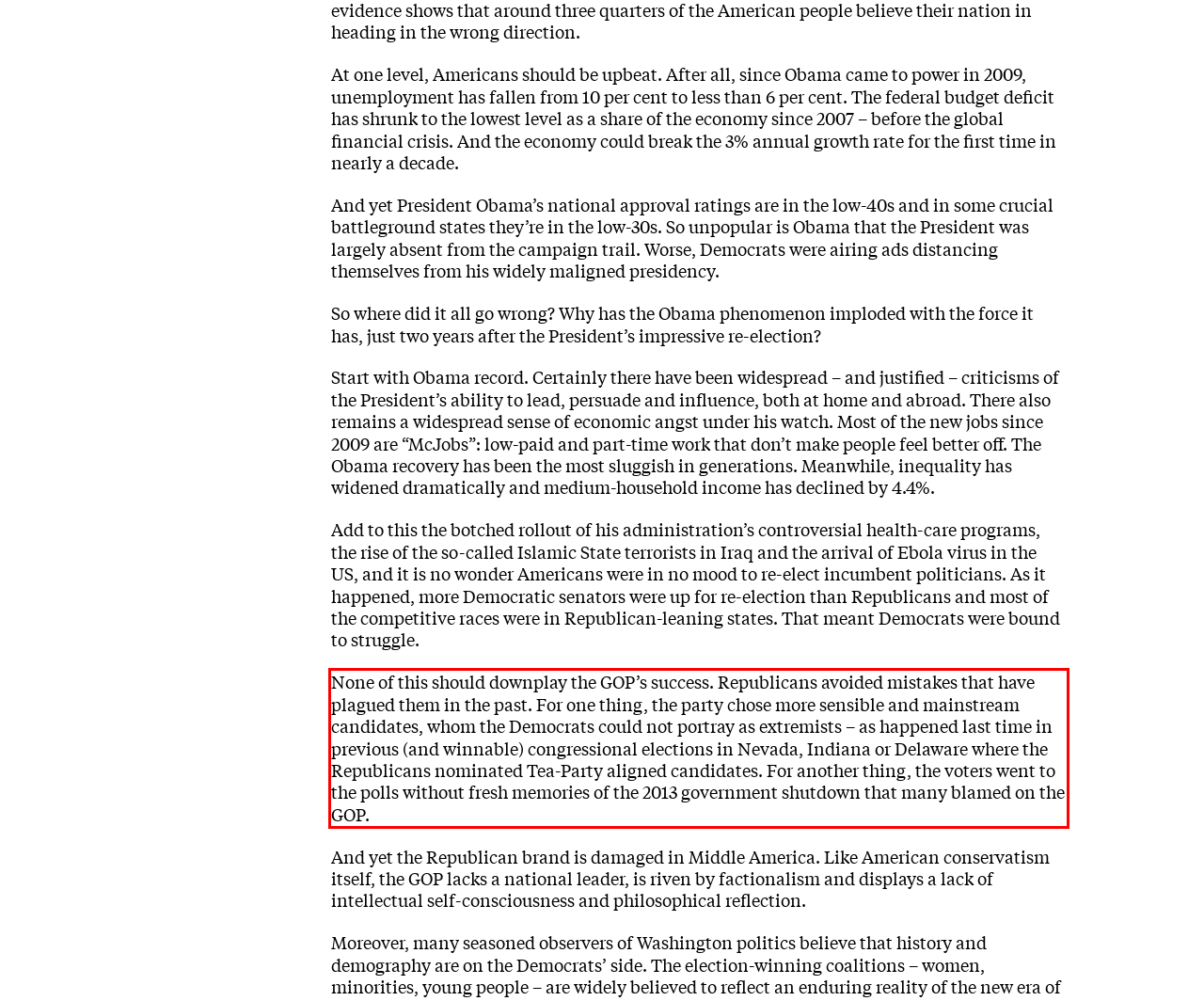Using the provided screenshot, read and generate the text content within the red-bordered area.

None of this should downplay the GOP’s success. Republicans avoided mistakes that have plagued them in the past. For one thing, the party chose more sensible and mainstream candidates, whom the Democrats could not portray as extremists – as happened last time in previous (and winnable) congressional elections in Nevada, Indiana or Delaware where the Republicans nominated Tea-Party aligned candidates. For another thing, the voters went to the polls without fresh memories of the 2013 government shutdown that many blamed on the GOP.